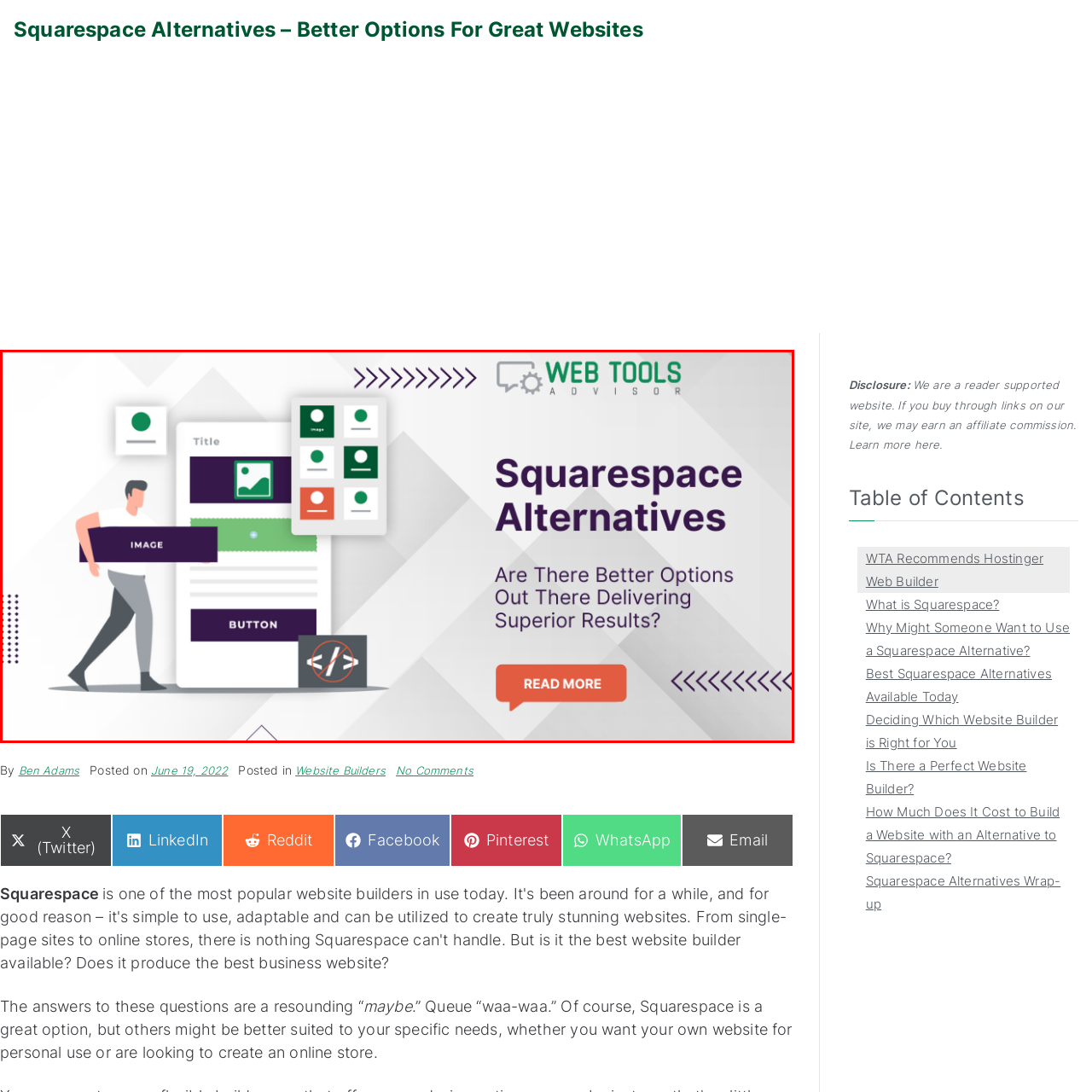Write a thorough description of the contents of the image marked by the red outline.

The image titled "Squarespace Alternatives" features a colorful and engaging graphic designed for a blog post by Web Tools Advisor. It visually contrasts the concept of using Squarespace with various alternatives. The illustration showcases a person holding a block labeled "IMAGE" while interacting with a digital layout that includes placeholders for a title, an image, and a button labeled "BUTTON." The layout is complemented by green and red icons, suggesting a range of options and features. Prominently displayed is the phrase "Are There Better Options Out There Delivering Superior Results?" inviting readers to explore alternatives to Squarespace for building websites. The overall design is modern and informative, aligned with the blog's goal of guiding users in their website-building journey. The "READ MORE" button encourages further engagement with the content.